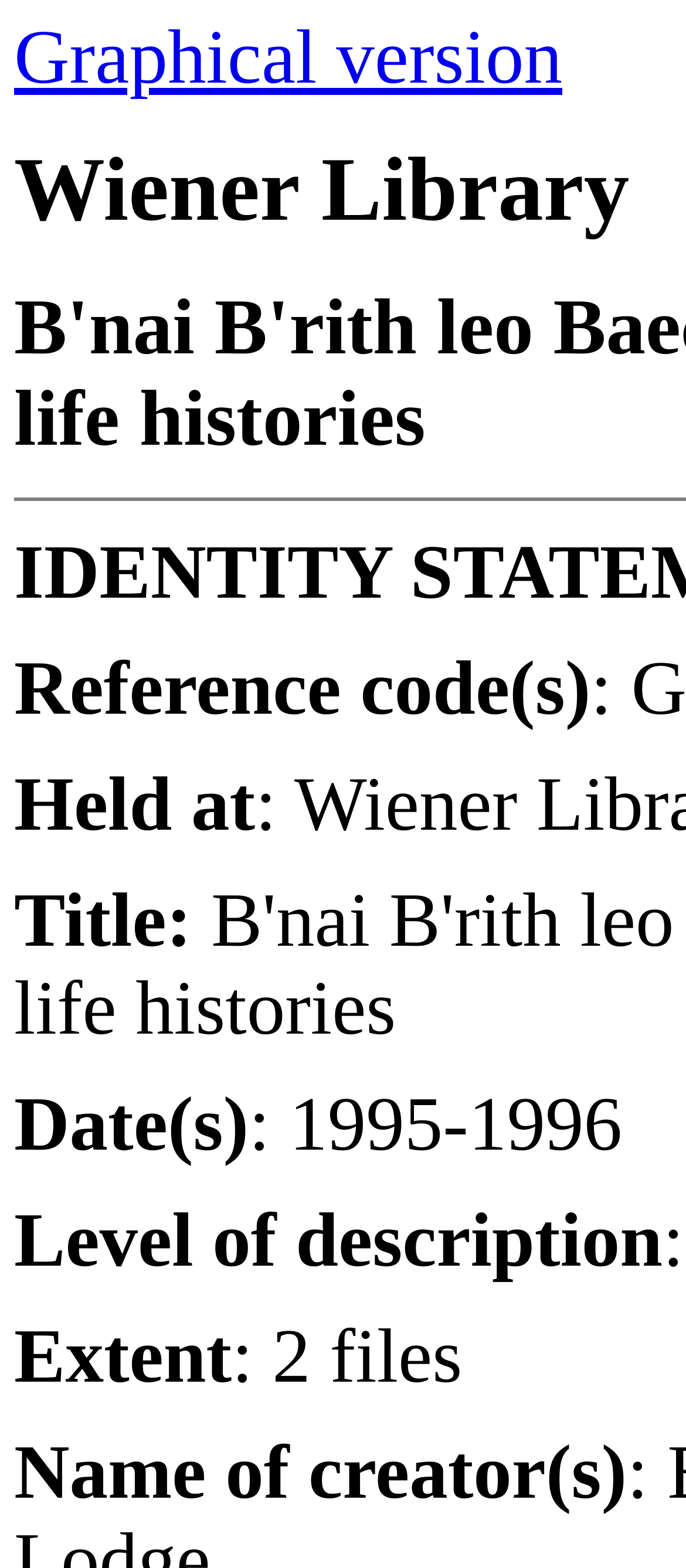Provide a thorough description of this webpage.

The webpage appears to be a text-only browsing page for the Wiener Library, specifically showcasing the B'nai B'rith Leo Baeck London Lodge's members' life histories. 

At the top of the page, there is a link to a graphical version of the page. Below this link, there are several sections of text, each with a label and corresponding information. The first section is labeled "Reference code(s)" and is located near the top of the page. 

To the right of this section is a label "Held at", and below it, there is a section labeled "Title:". Further down, there is a section labeled "Date(s)" with a corresponding value of "1995-1996" to its right. 

Below the "Date(s)" section, there is a label "Level of description" that spans almost the entire width of the page. Underneath this label, there is a section labeled "Extent" with a value of "2 files" to its right. 

At the very bottom of the page, there is a section labeled "Name of creator(s)". Overall, the page appears to be a simple, text-based cataloging page with various sections of information about the B'nai B'rith Leo Baeck London Lodge's members' life histories.